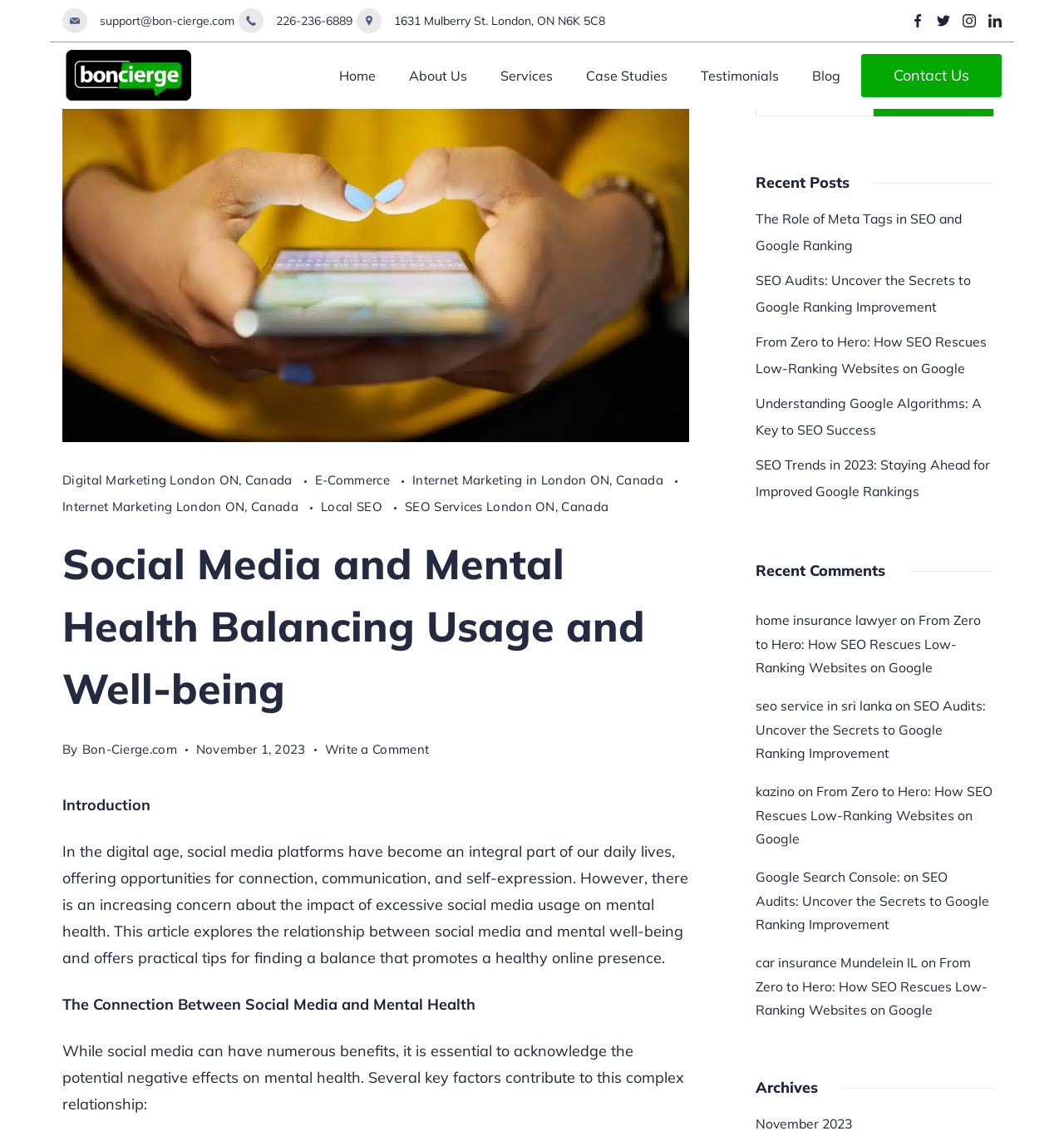Please identify the bounding box coordinates of the clickable area that will fulfill the following instruction: "Read the 'The Role of Meta Tags in SEO and Google Ranking' article". The coordinates should be in the format of four float numbers between 0 and 1, i.e., [left, top, right, bottom].

[0.71, 0.185, 0.904, 0.223]